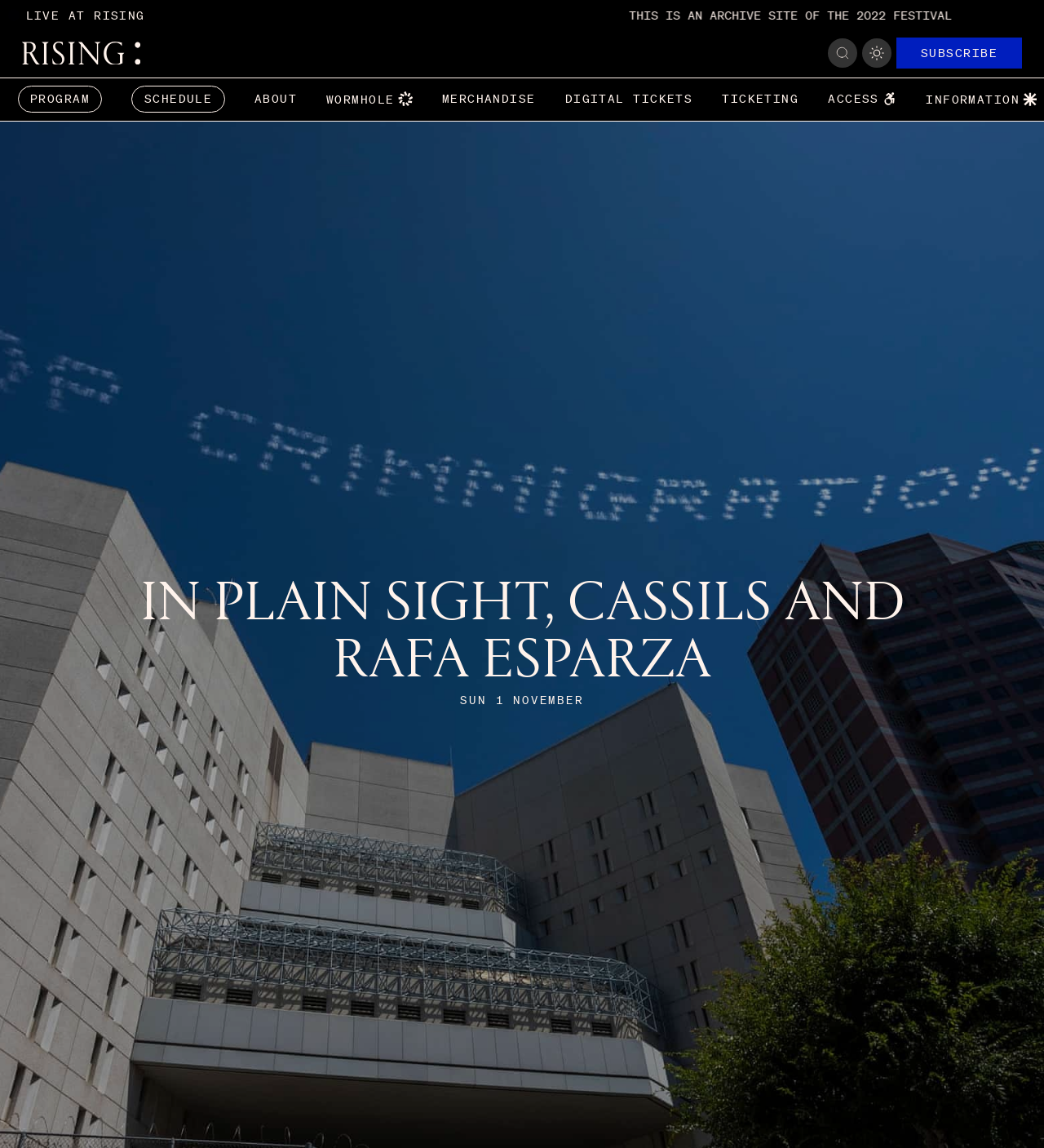Using the elements shown in the image, answer the question comprehensively: What is the name of the festival?

I found the answer by looking at the top-left corner of the webpage, where it says 'LIVE AT RISING' and 'RISING' is also a link. This suggests that RISING is the name of the festival.